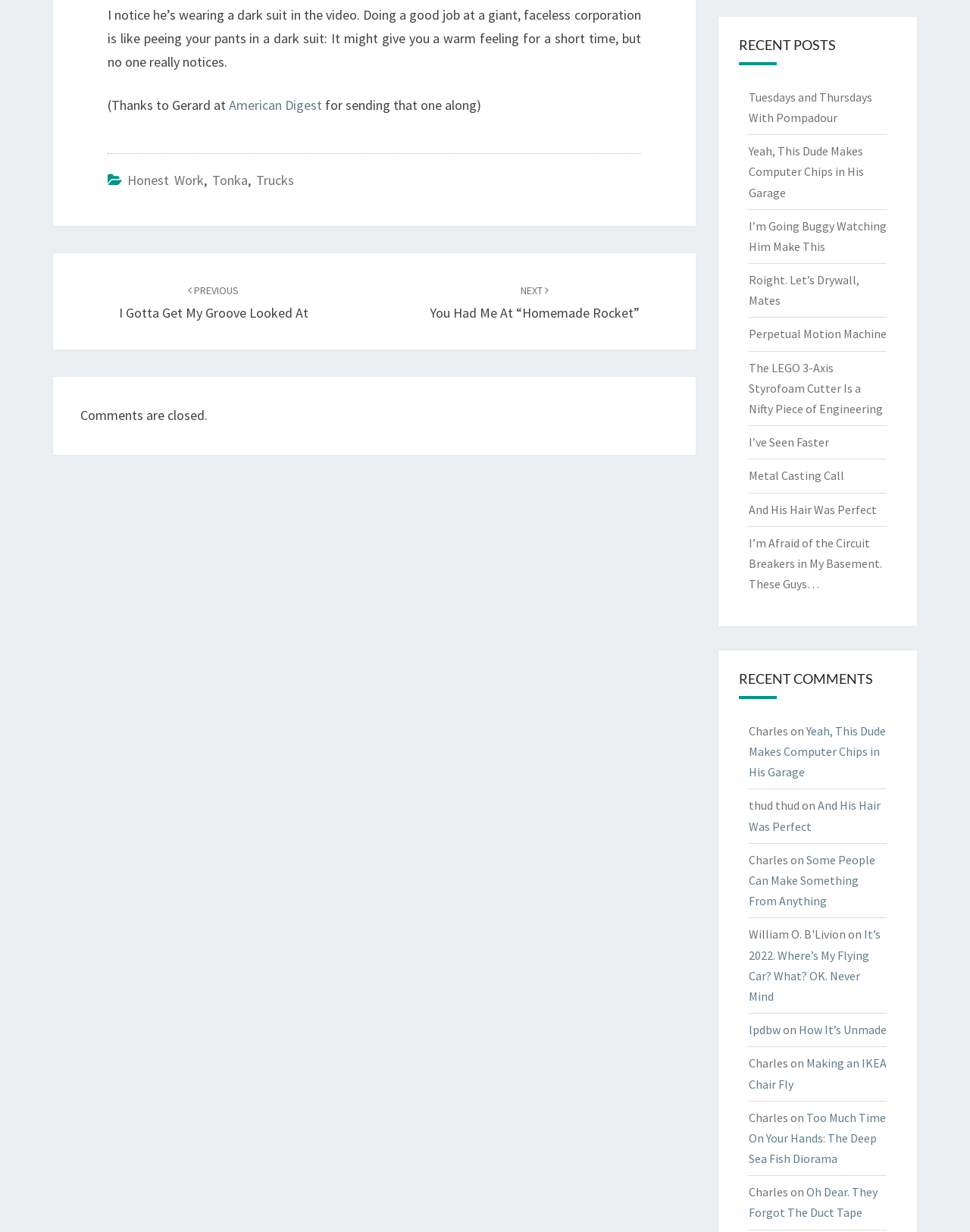Give a succinct answer to this question in a single word or phrase: 
How many recent posts are listed on the webpage?

9